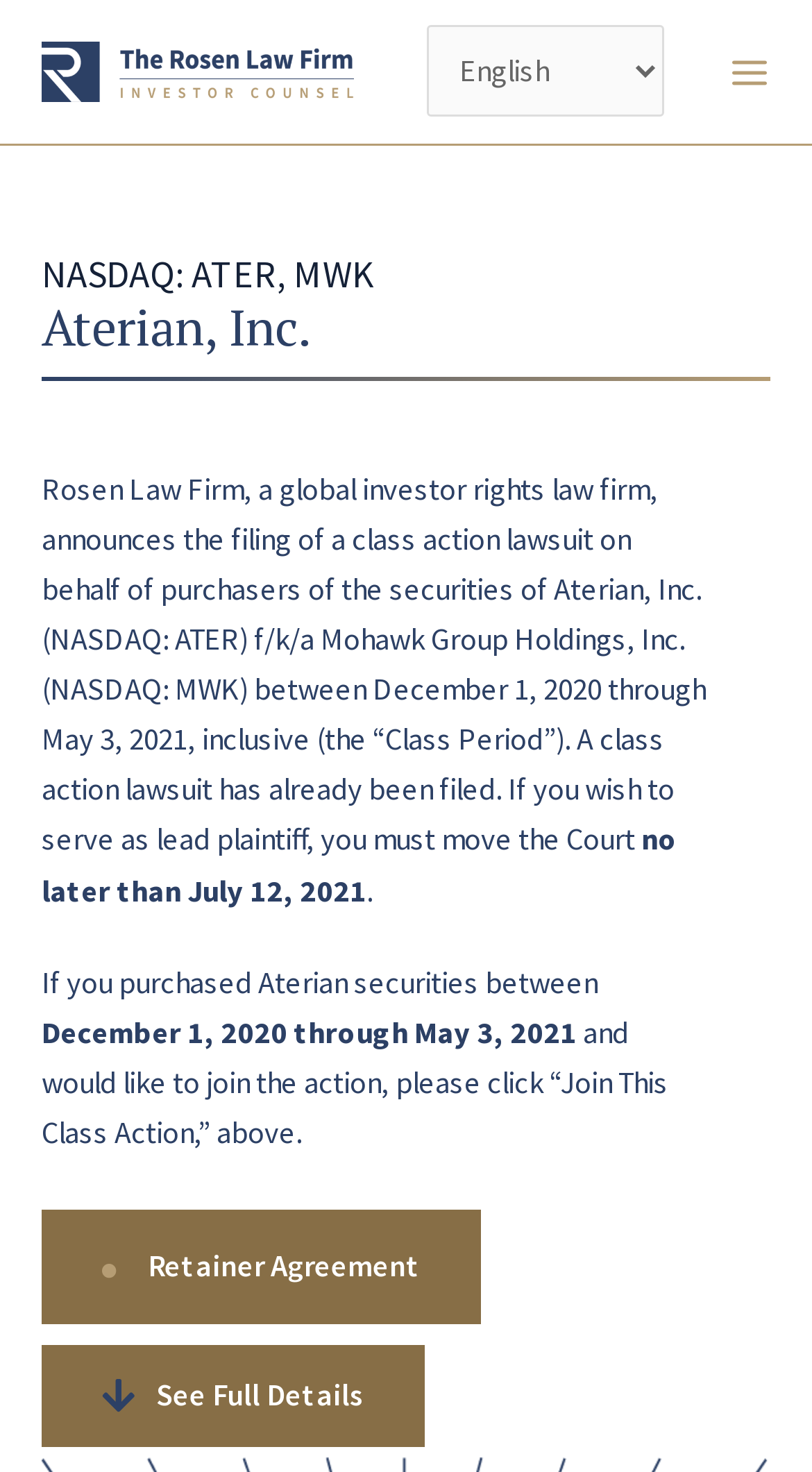Please locate the UI element described by "Main Menu" and provide its bounding box coordinates.

[0.87, 0.019, 0.978, 0.078]